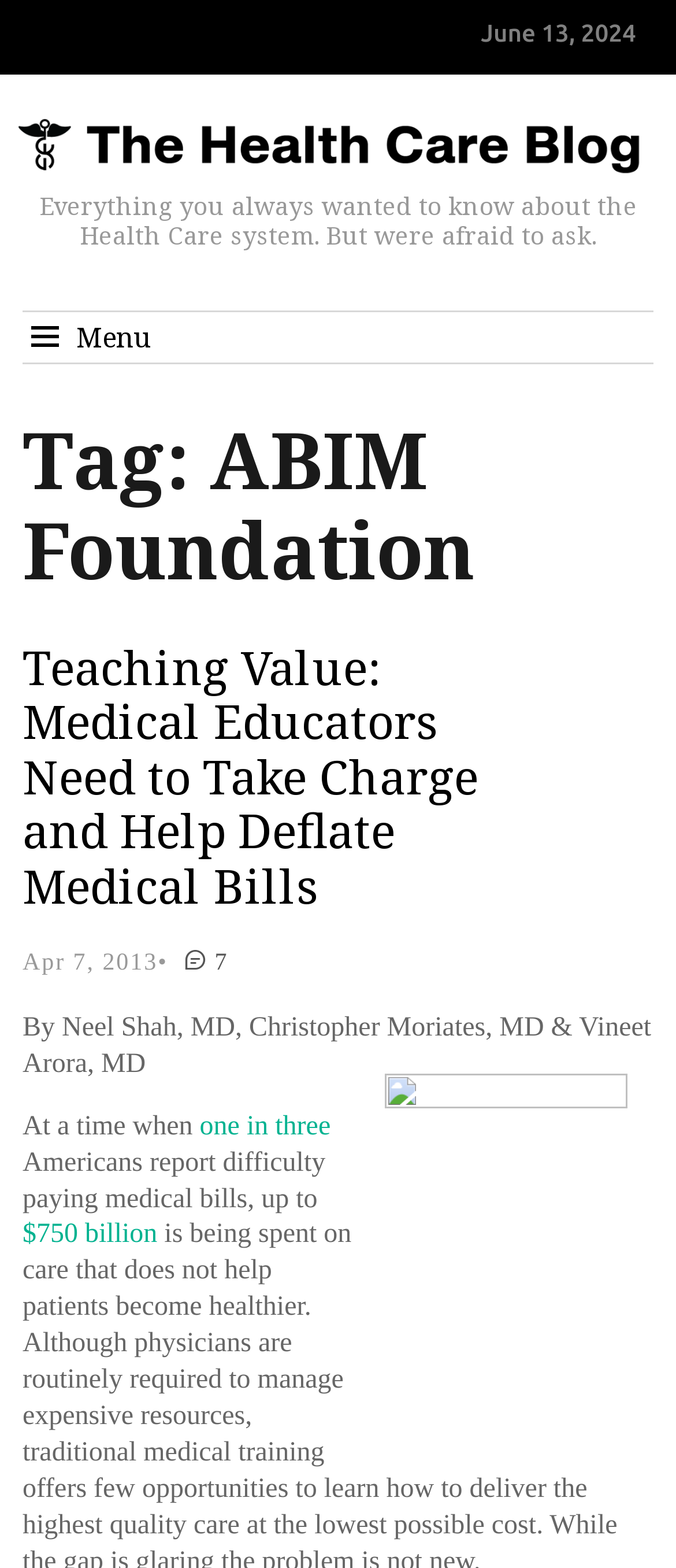Give a short answer using one word or phrase for the question:
What is the topic of the blog post?

Health Care system